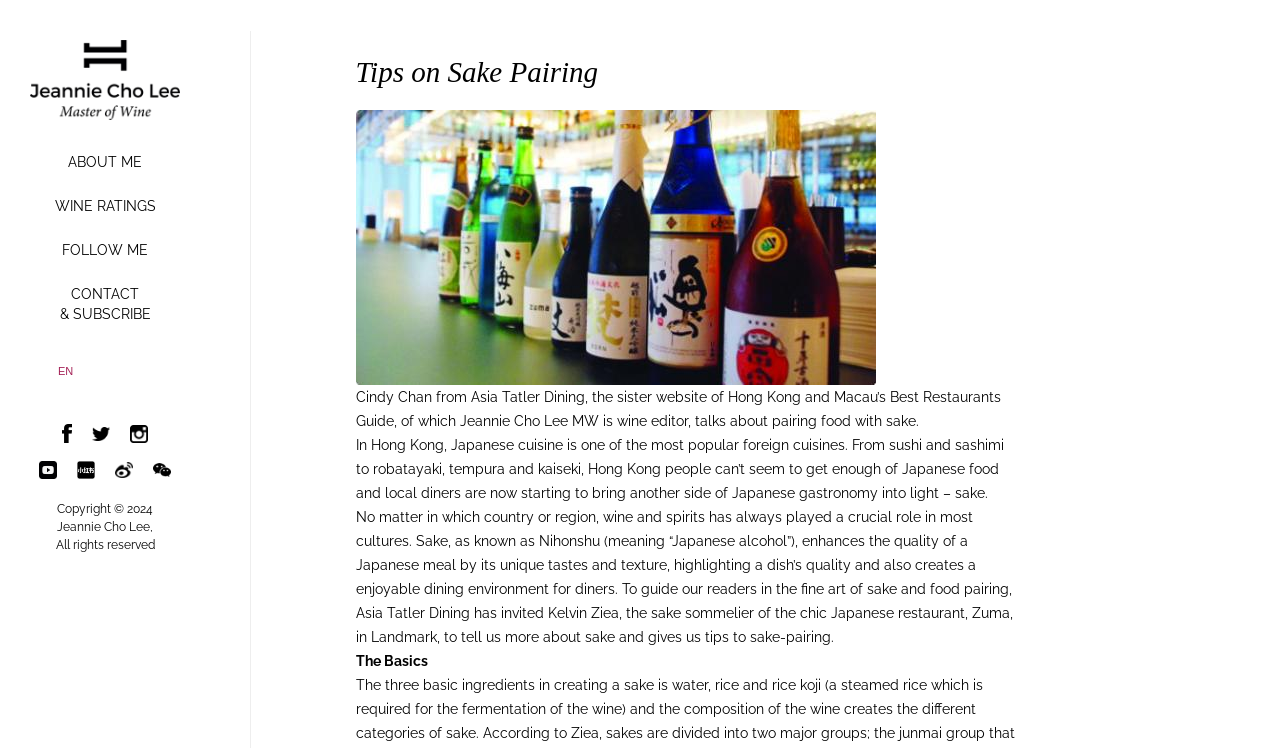Predict the bounding box coordinates for the UI element described as: "ABOUT ME". The coordinates should be four float numbers between 0 and 1, presented as [left, top, right, bottom].

[0.035, 0.187, 0.129, 0.245]